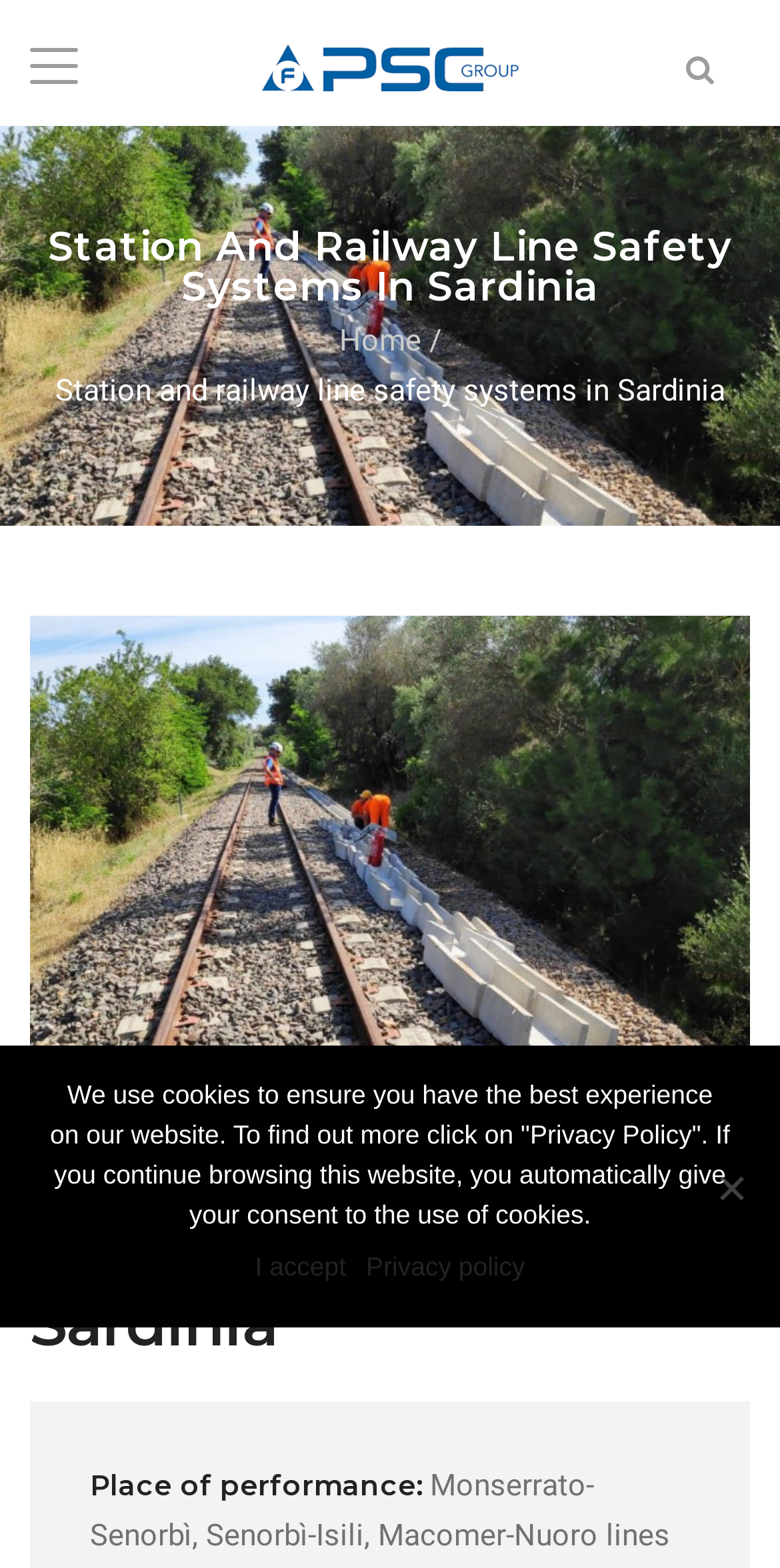What are the three railway lines mentioned on the webpage?
Using the picture, provide a one-word or short phrase answer.

Monserrato-Senorbì, Senorbì-Isili, Macomer-Nuoro